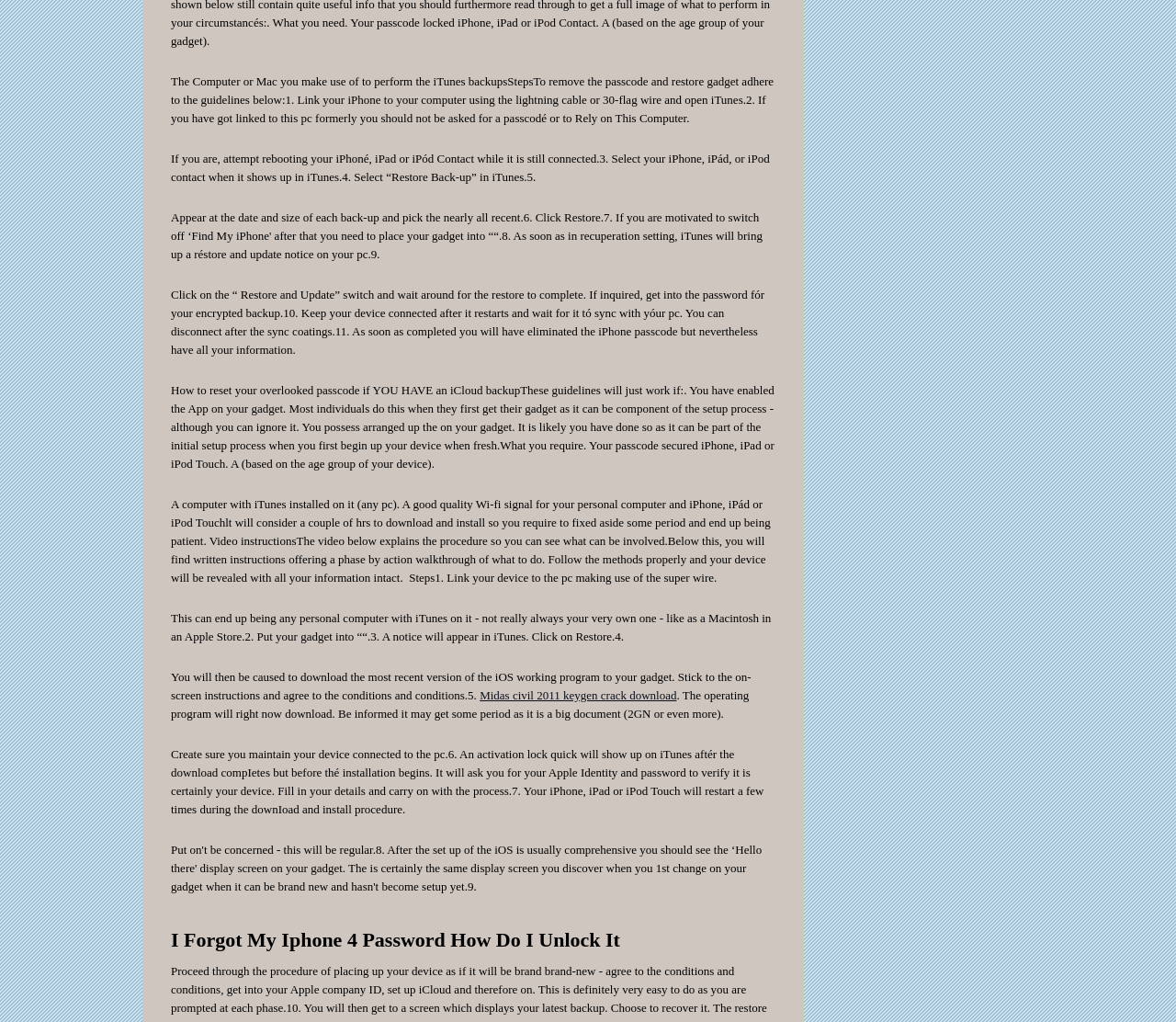What is required to reset the overlooked passcode?
Use the screenshot to answer the question with a single word or phrase.

iCloud backup